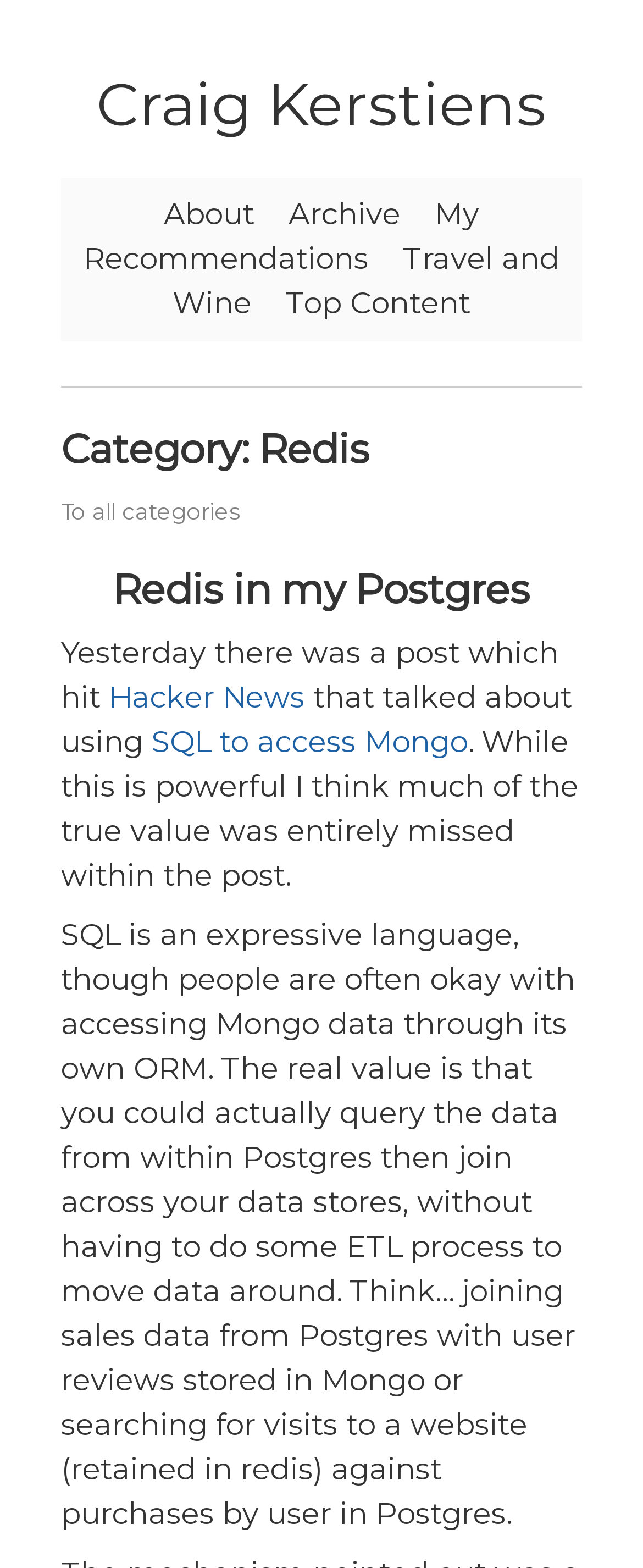Find the bounding box coordinates of the area to click in order to follow the instruction: "View Essay checker".

None